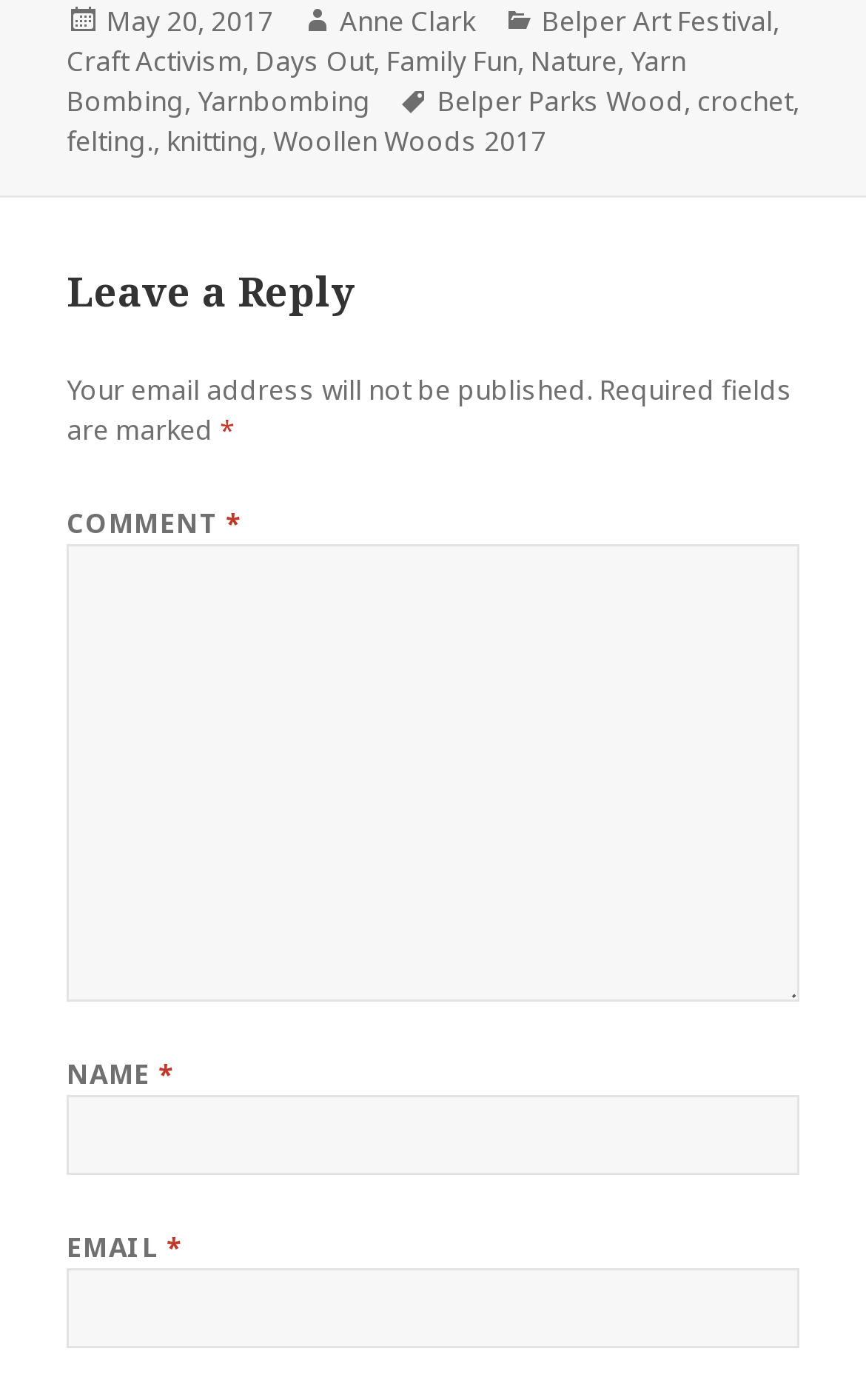Please specify the bounding box coordinates in the format (top-left x, top-left y, bottom-right x, bottom-right y), with all values as floating point numbers between 0 and 1. Identify the bounding box of the UI element described by: felting.

[0.077, 0.088, 0.177, 0.116]